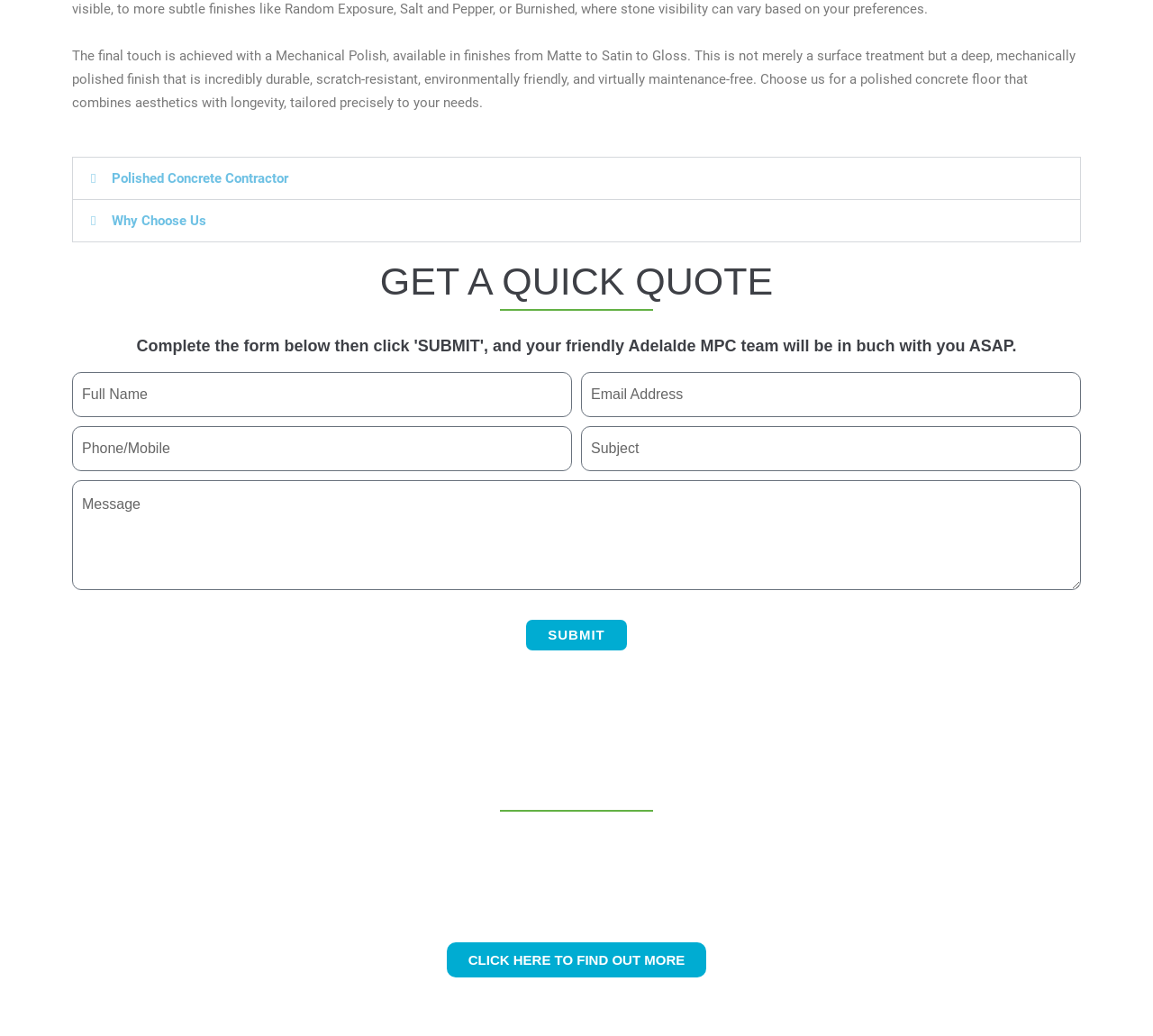Determine the bounding box coordinates for the area that needs to be clicked to fulfill this task: "Enter your full name". The coordinates must be given as four float numbers between 0 and 1, i.e., [left, top, right, bottom].

[0.062, 0.359, 0.496, 0.403]